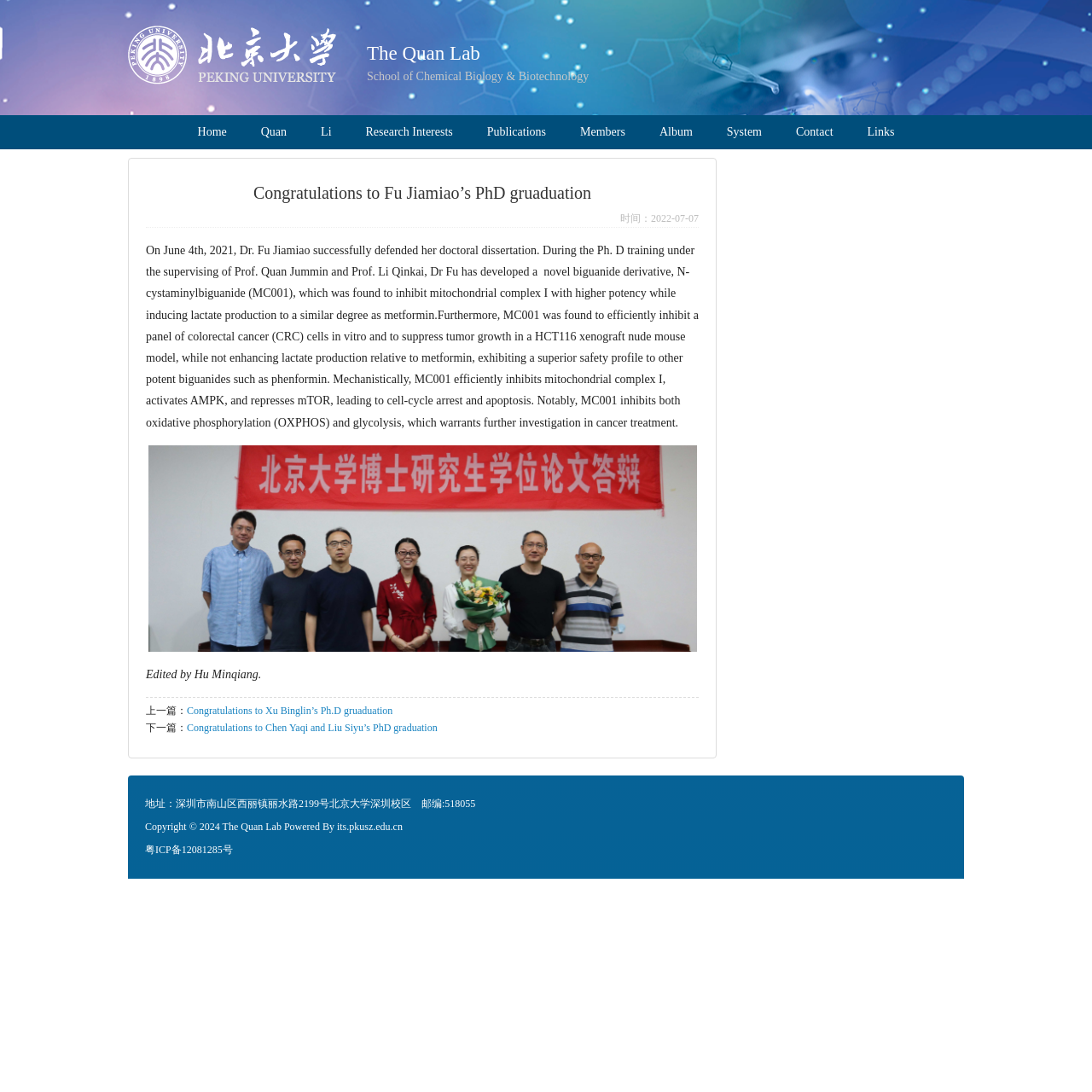Based on the image, provide a detailed response to the question:
What is the name of the PhD graduate?

The answer can be found in the heading 'Congratulations to Fu Jiamiao’s PhD gruaduation' which is located at the top of the webpage, indicating that the webpage is congratulating Fu Jiamiao on her PhD graduation.